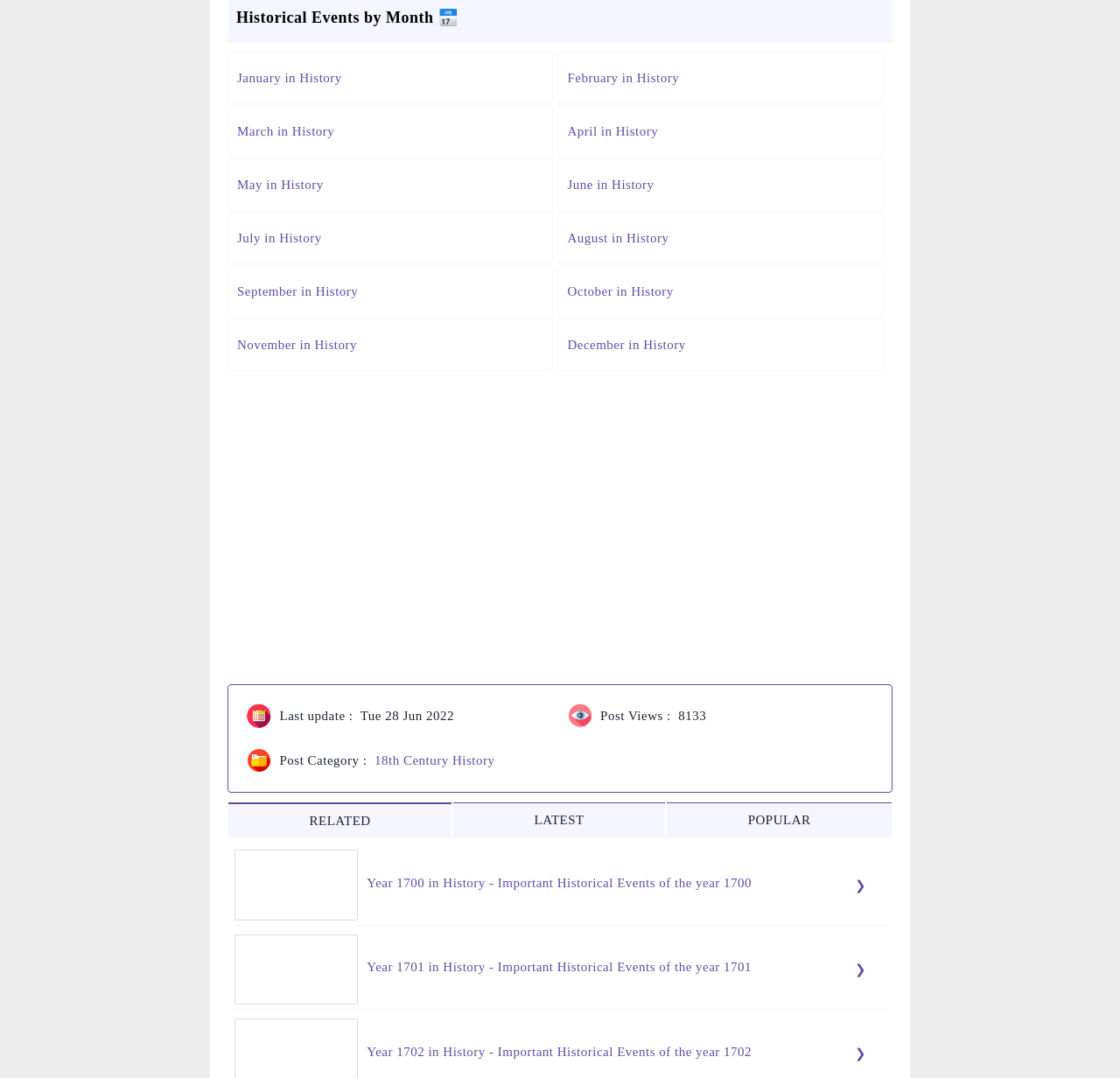Please identify the bounding box coordinates for the region that you need to click to follow this instruction: "Click on 'Admission'".

None